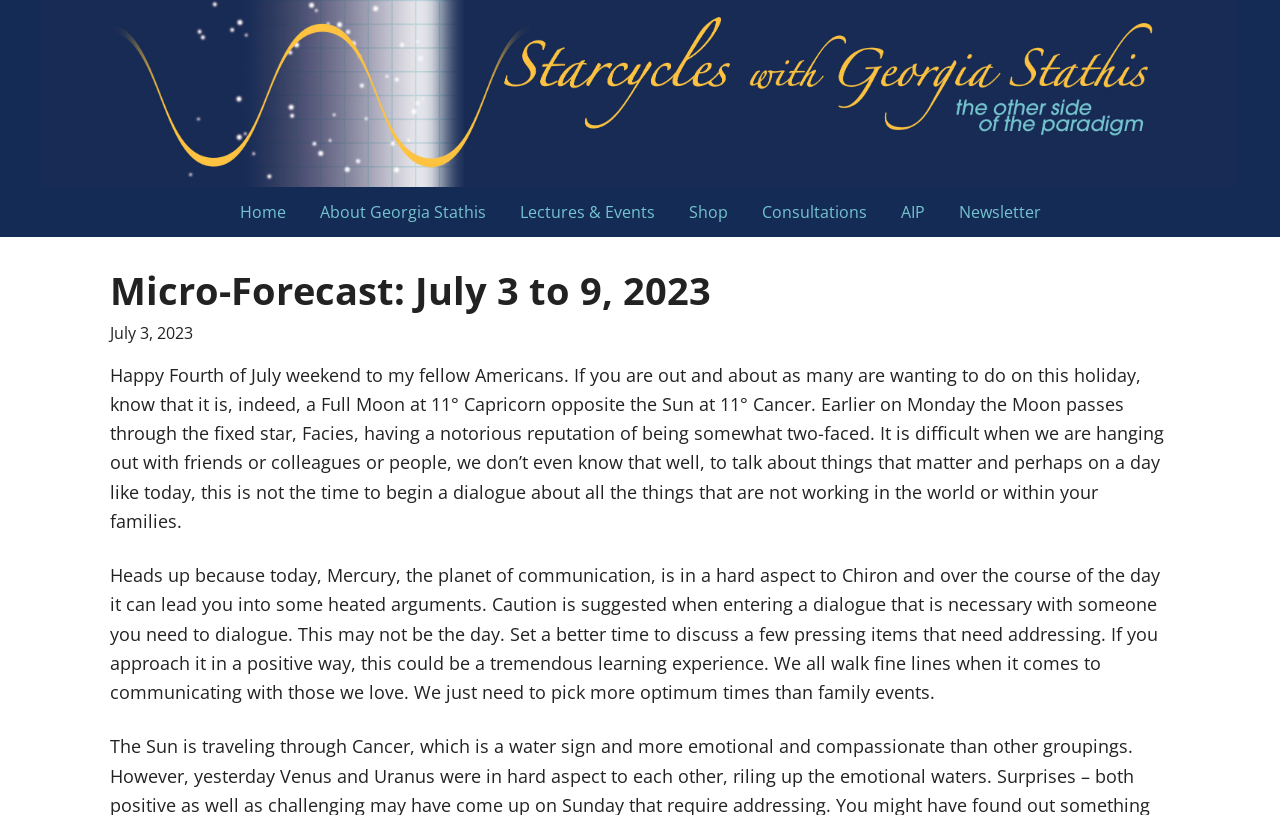Give a one-word or short-phrase answer to the following question: 
What is the event mentioned in the text that people are celebrating?

Fourth of July